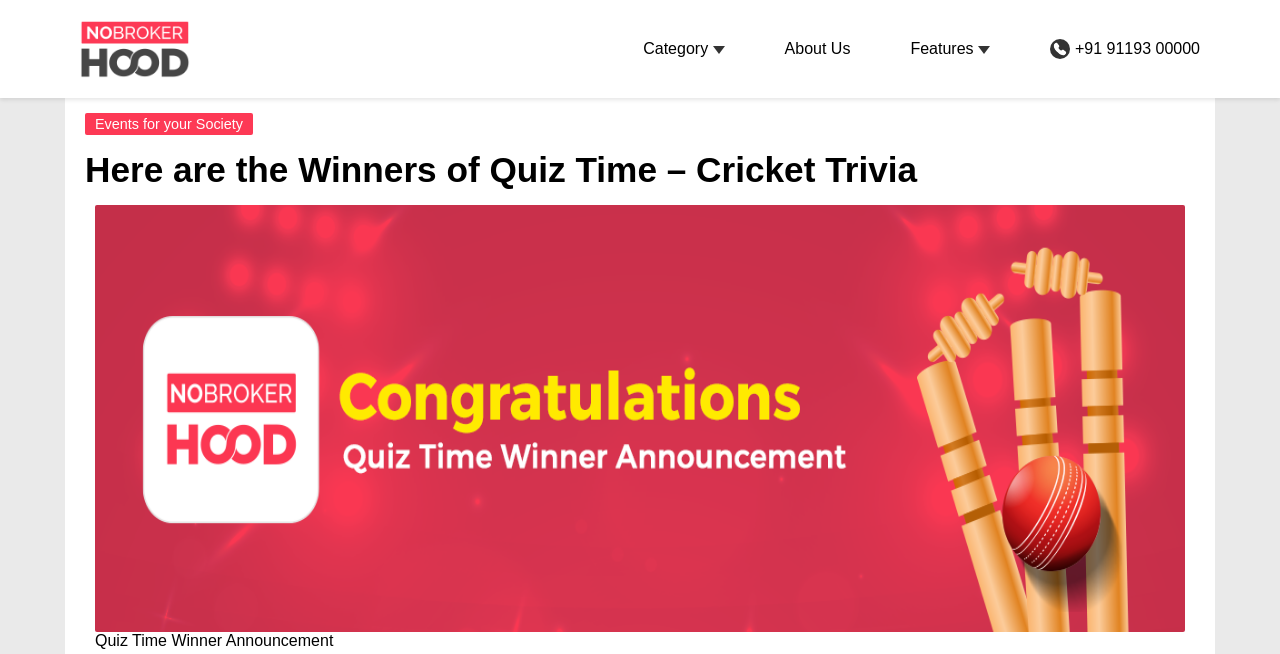Describe all the key features and sections of the webpage thoroughly.

The webpage appears to be an announcement page for the winners of a quiz event called "Quiz Time - Cricket Trivia". At the top left corner, there is a logo of "NoBrokerHood VMS & ERP Solution" which is also a clickable link. 

Below the logo, there are four horizontal links: "Category", "About Us", "Features", and a phone number "+91 91193 00000" with a small icon next to it. 

On the left side of the page, there is a section that seems to be a sidebar, containing a link to "Events for your Society". 

The main content of the page is a heading that reads "Here are the Winners of Quiz Time – Cricket Trivia", which is centered at the top of the page. 

Below the heading, there is a large image that takes up most of the page, which appears to be an announcement or a poster for the quiz event. The image has a caption below it, but the text is not provided.